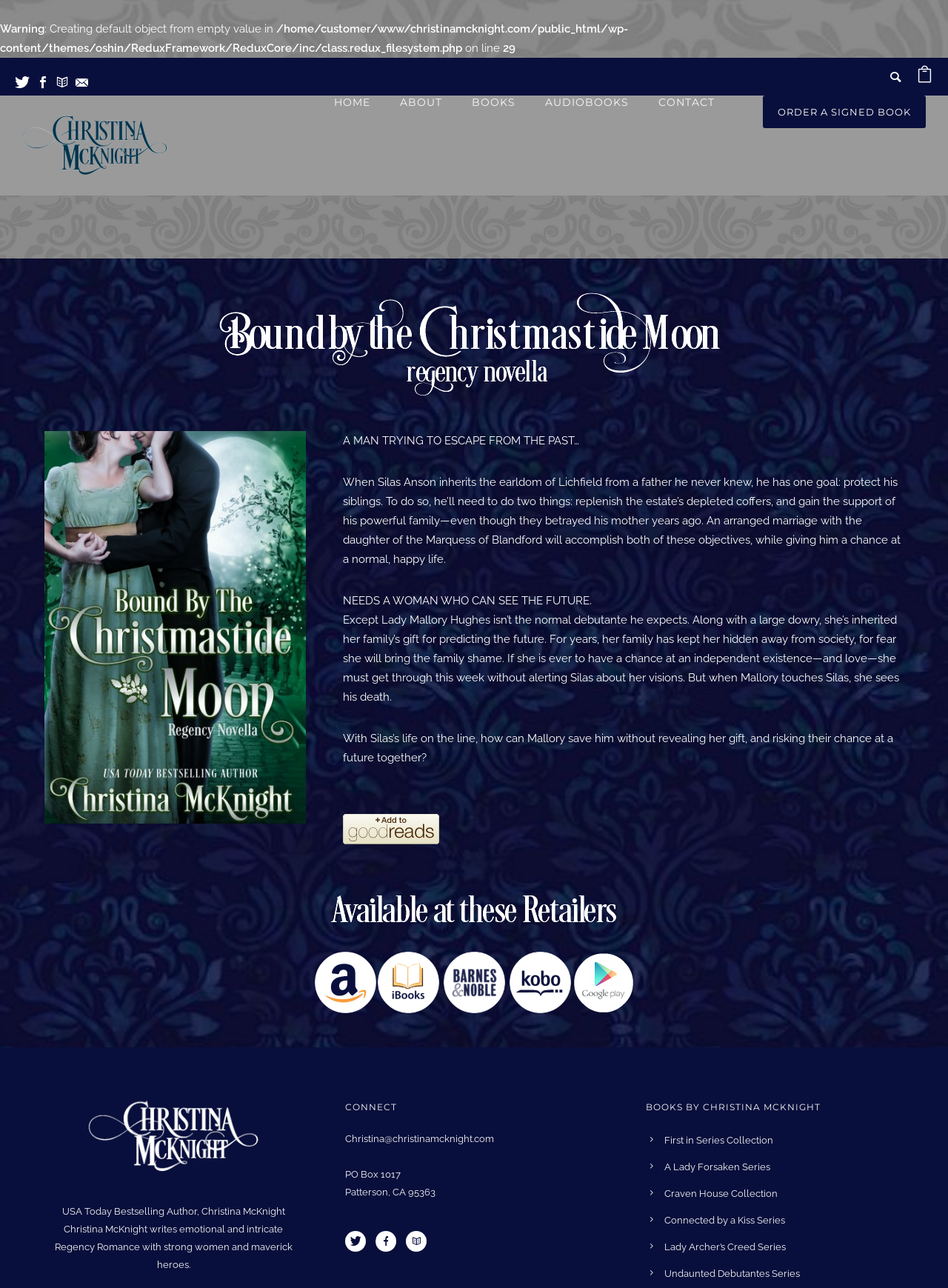What is the author's profession?
Please elaborate on the answer to the question with detailed information.

Based on the webpage, the author's profession can be determined by looking at the title of the webpage, which is 'Bound by the Christmastide Moon - Christina McKnight | Historical Romance Author and Novelist'. This title clearly indicates that Christina McKnight is a Historical Romance Author.